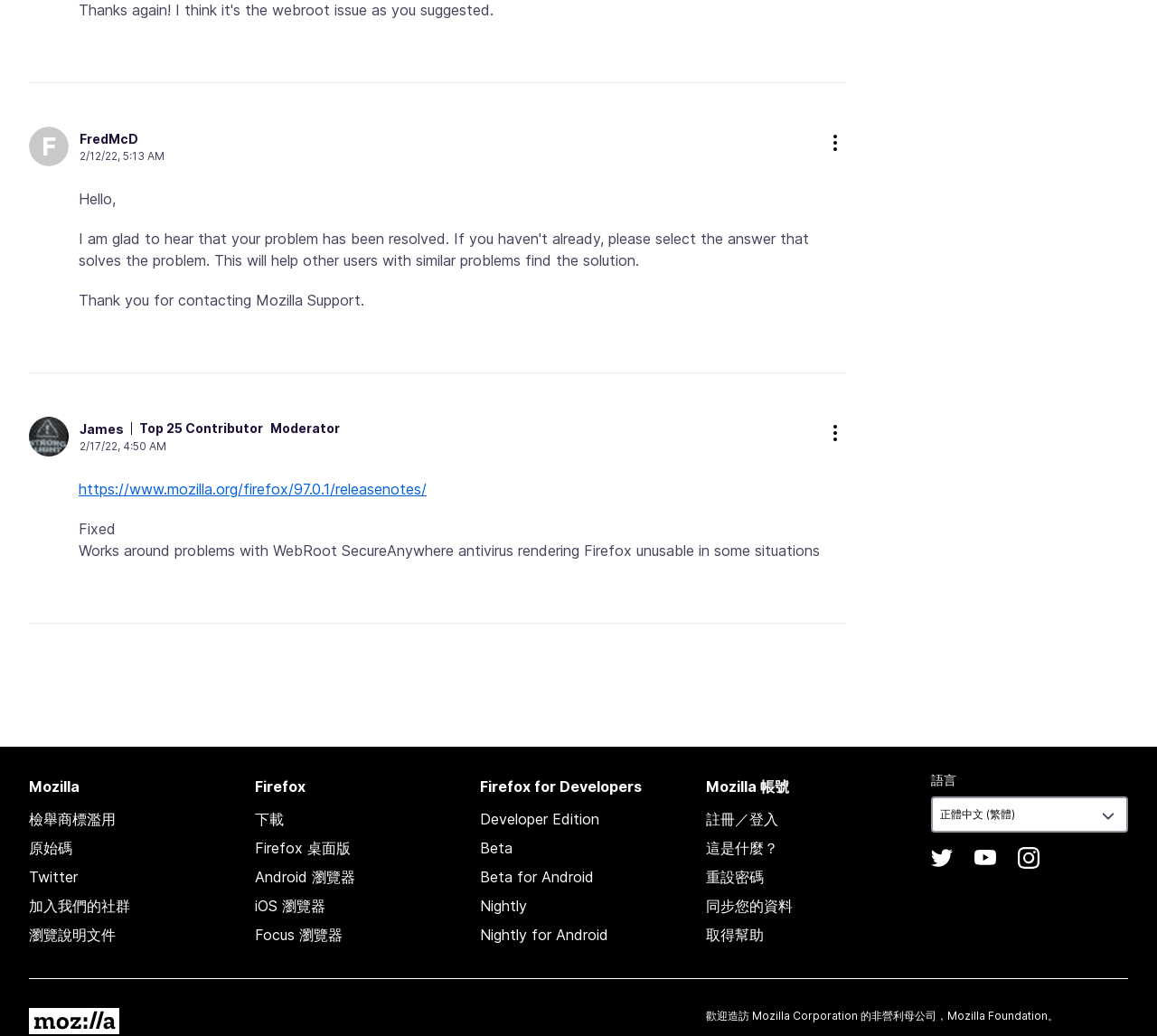Please reply with a single word or brief phrase to the question: 
How many social media links are there?

3